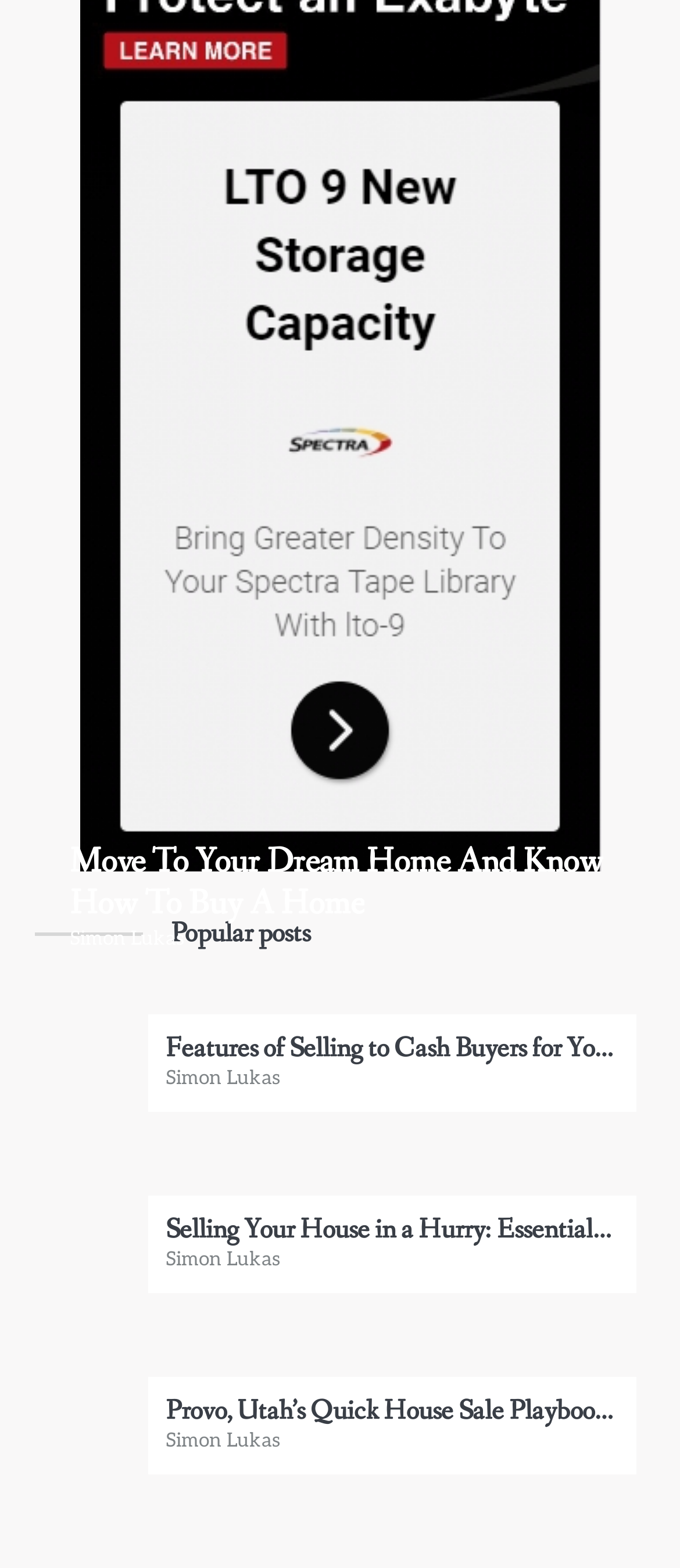Locate the bounding box coordinates of the region to be clicked to comply with the following instruction: "read about selling your house quickly". The coordinates must be four float numbers between 0 and 1, in the form [left, top, right, bottom].

[0.244, 0.773, 0.872, 0.817]